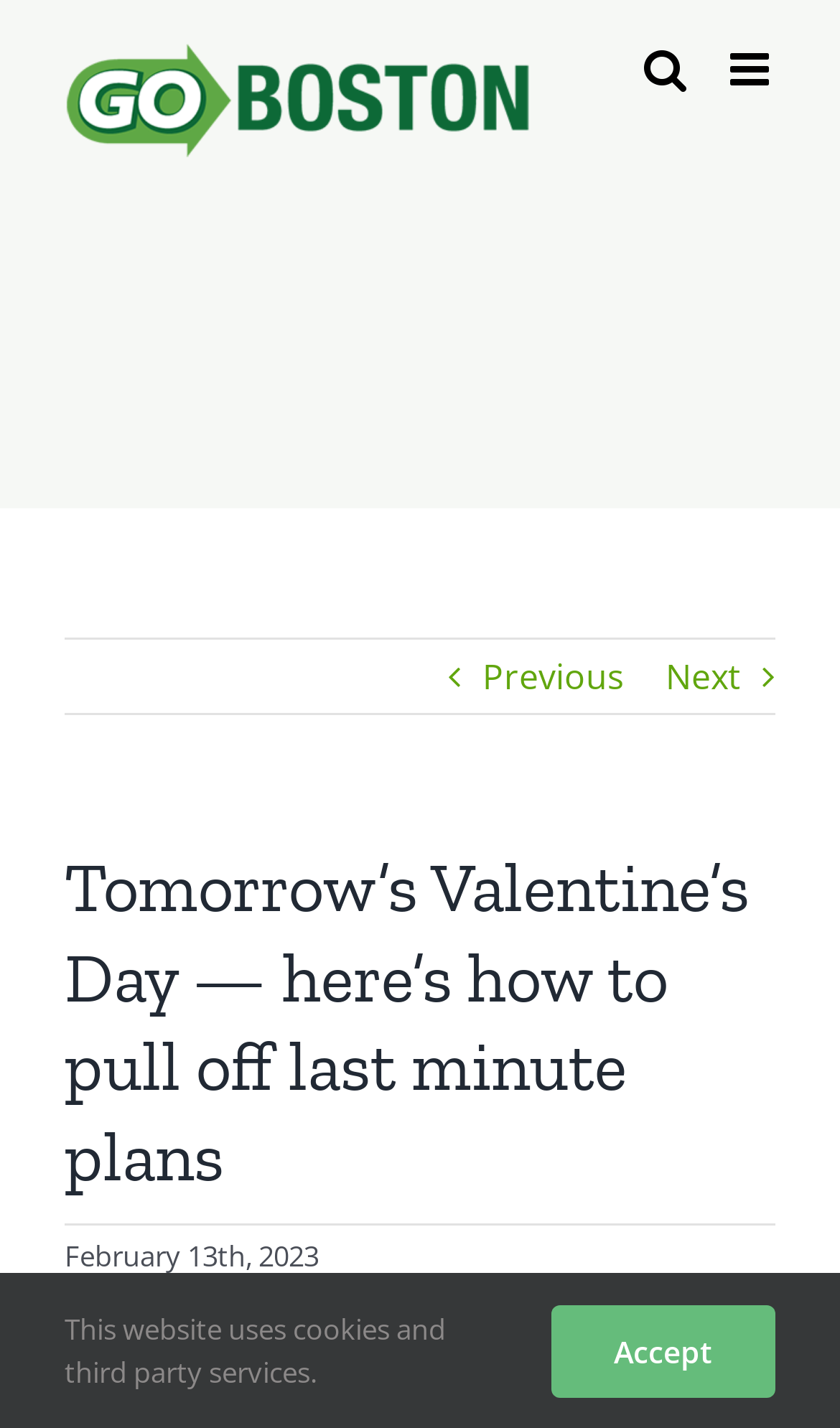Please provide the main heading of the webpage content.

Tomorrow’s Valentine’s Day — here’s how to pull off last minute plans